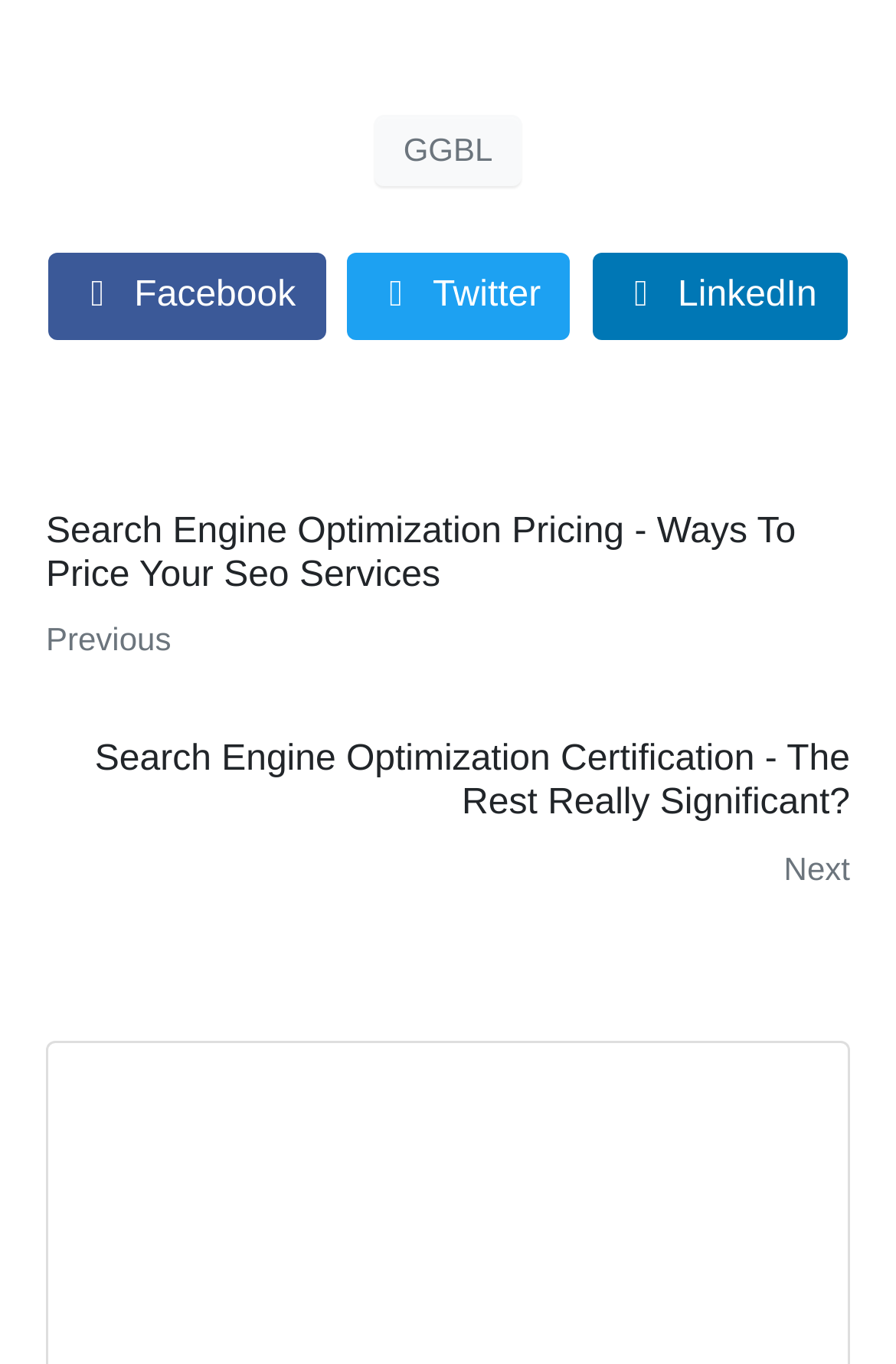What is the purpose of the headings?
Look at the image and respond with a one-word or short-phrase answer.

Highlighting topics